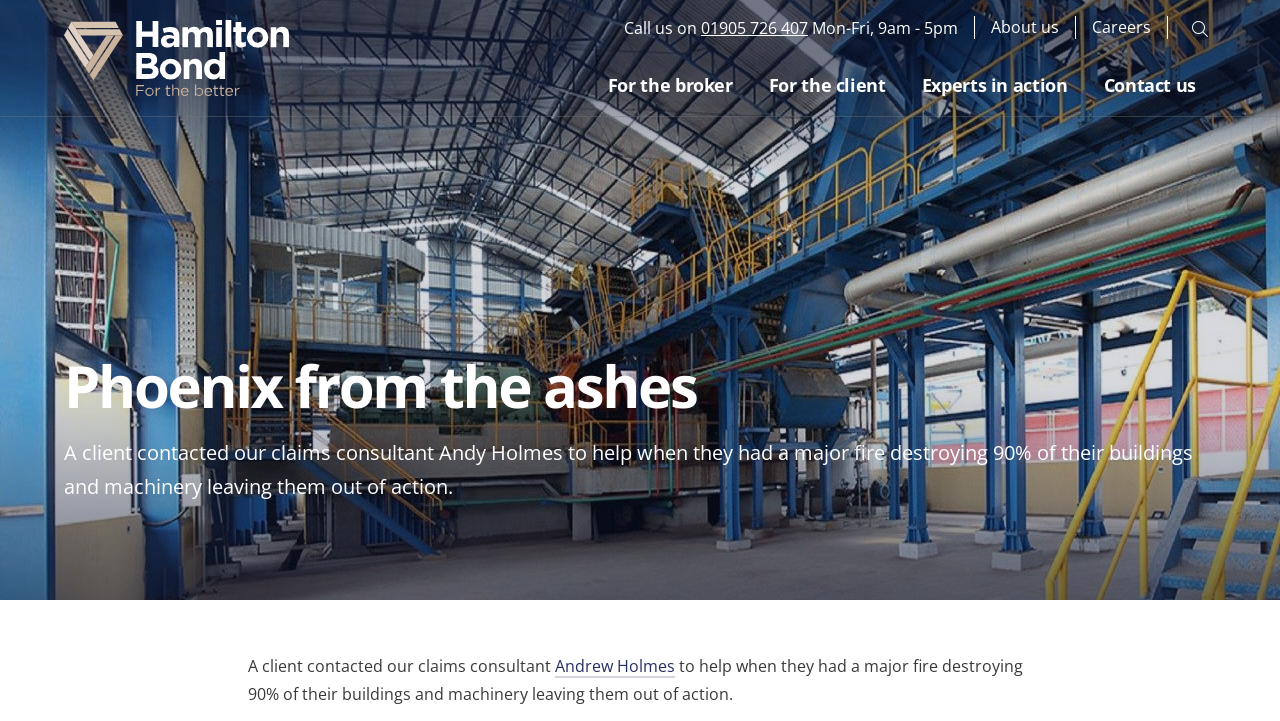Please identify the bounding box coordinates of the area I need to click to accomplish the following instruction: "Click the phone number to call".

[0.548, 0.019, 0.631, 0.058]